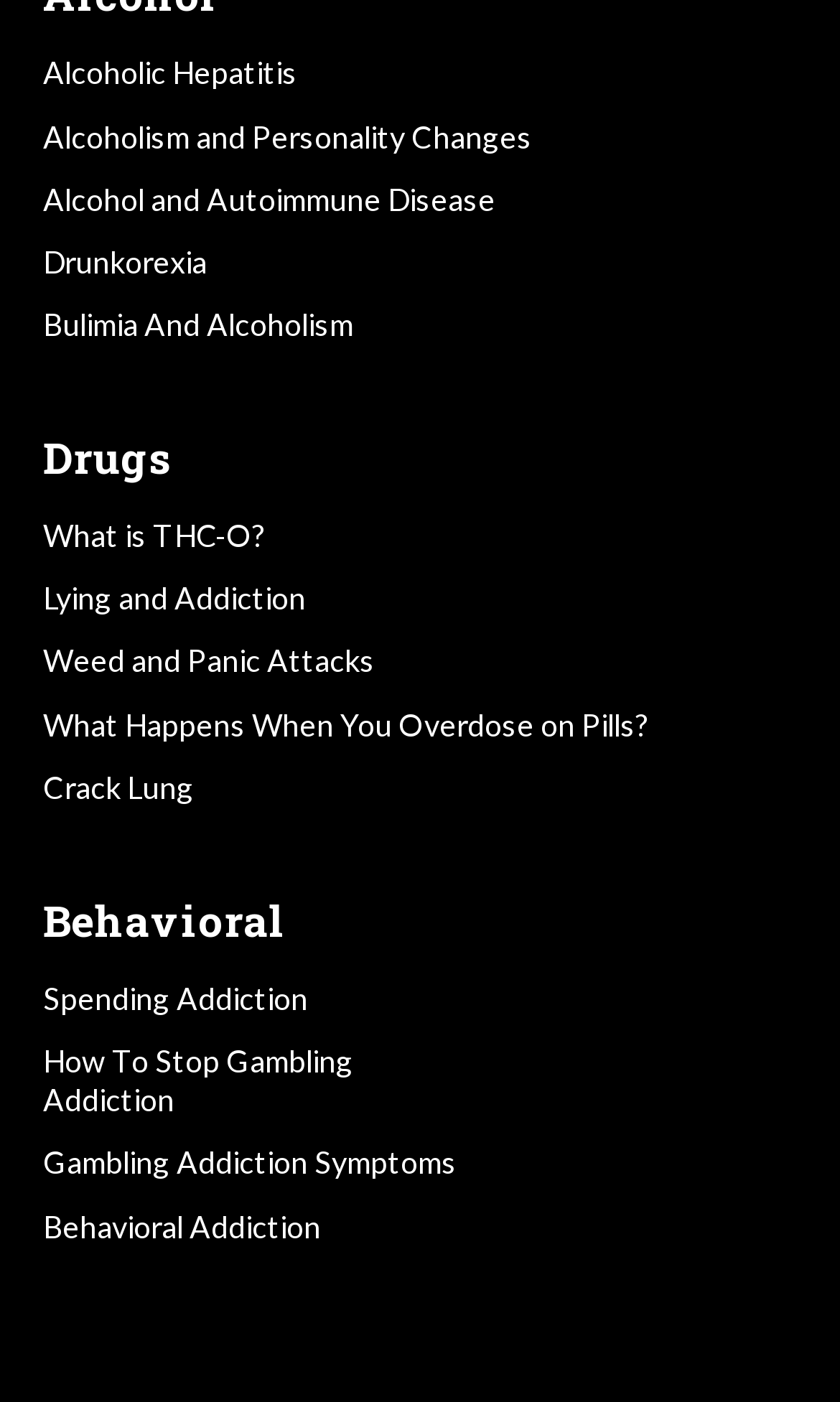Give a concise answer of one word or phrase to the question: 
What is the topic of the last heading?

Behavioral Addiction